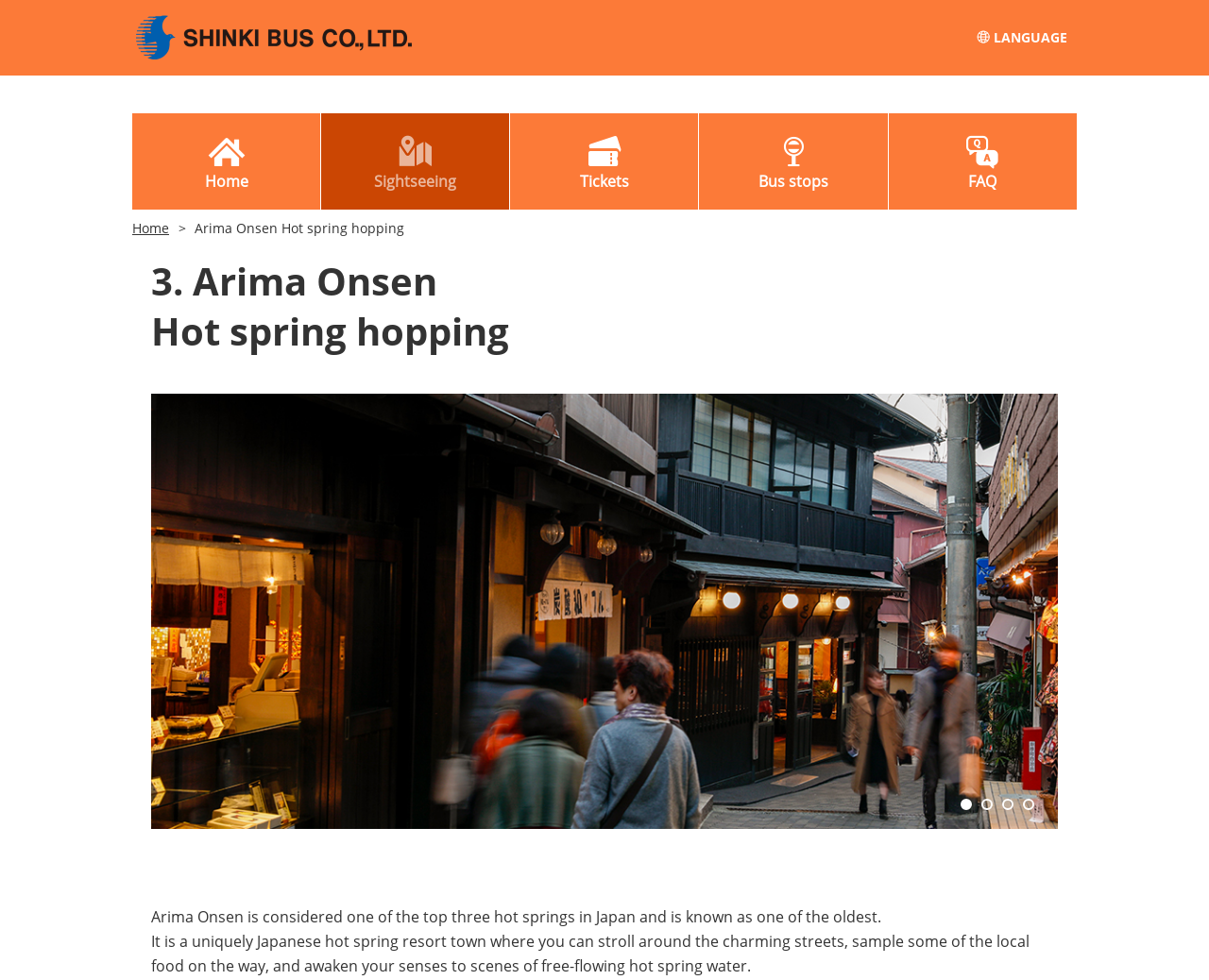Locate the bounding box coordinates of the element's region that should be clicked to carry out the following instruction: "Click O.H. Bus Group link". The coordinates need to be four float numbers between 0 and 1, i.e., [left, top, right, bottom].

[0.109, 0.064, 0.344, 0.078]